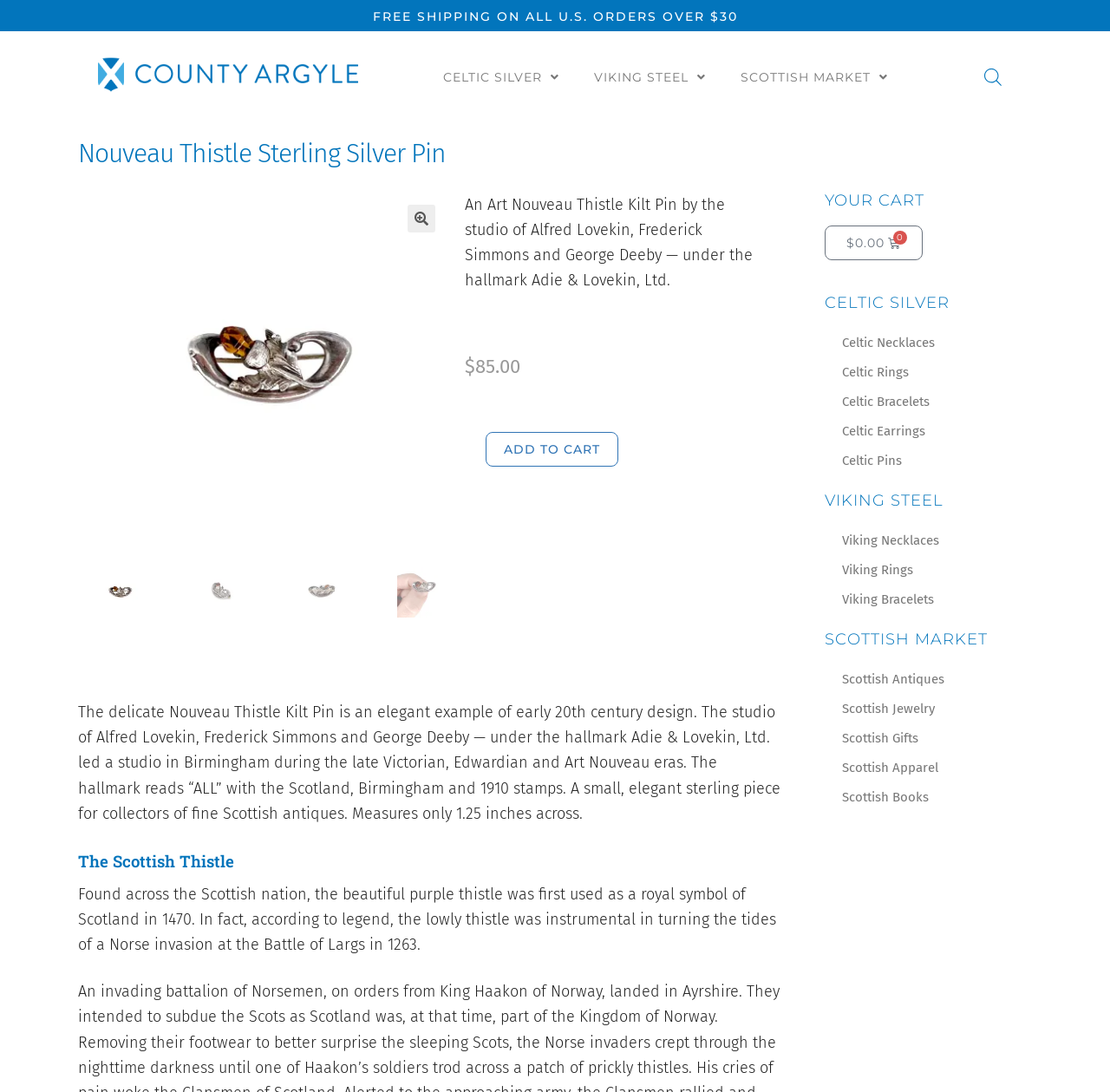Please provide the bounding box coordinates for the element that needs to be clicked to perform the following instruction: "Browse the 'SCOTTISH MARKET' section". The coordinates should be given as four float numbers between 0 and 1, i.e., [left, top, right, bottom].

[0.743, 0.578, 0.919, 0.593]